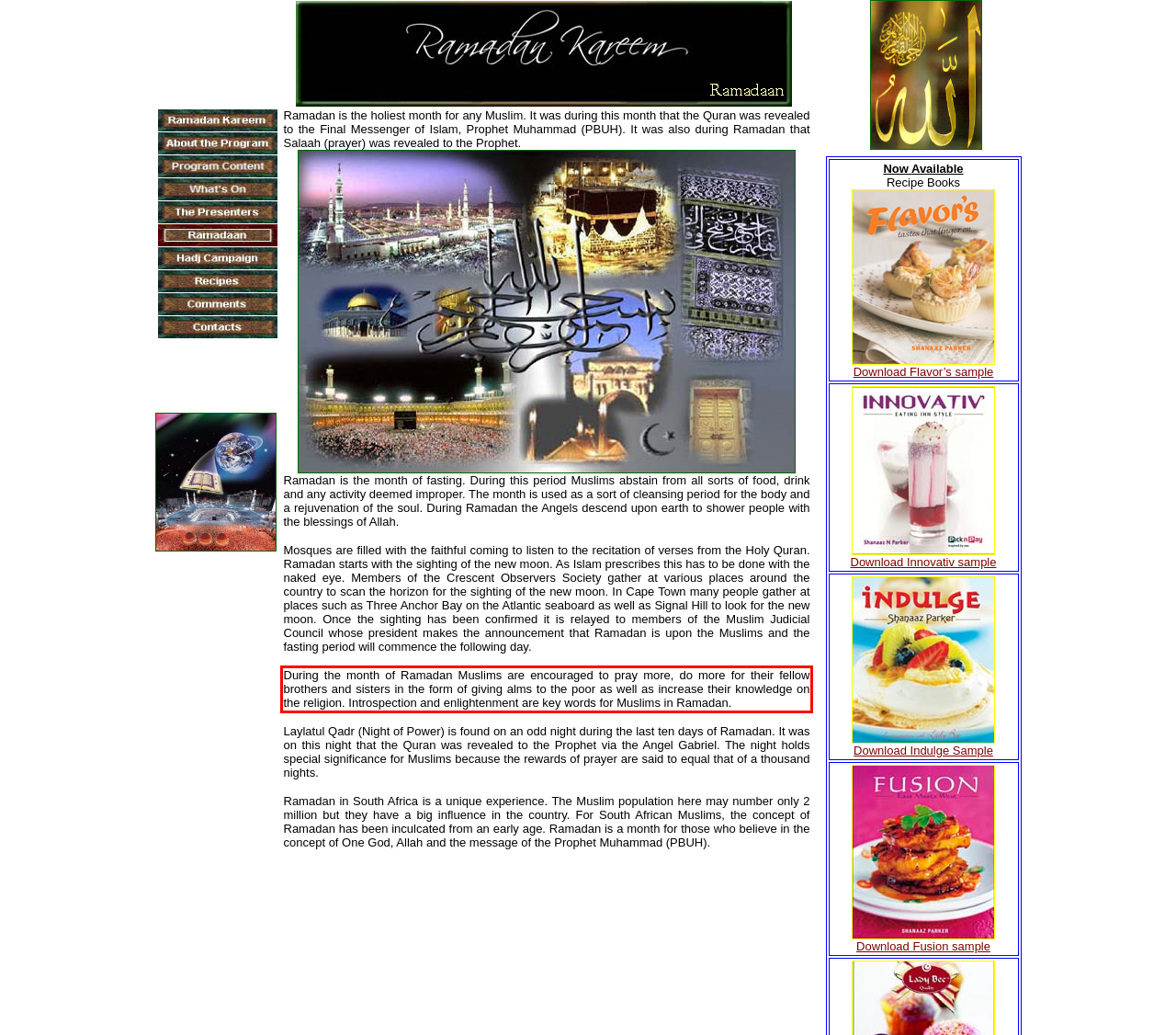Look at the screenshot of the webpage, locate the red rectangle bounding box, and generate the text content that it contains.

During the month of Ramadan Muslims are encouraged to pray more, do more for their fellow brothers and sisters in the form of giving alms to the poor as well as increase their knowledge on the religion. Introspection and enlightenment are key words for Muslims in Ramadan.